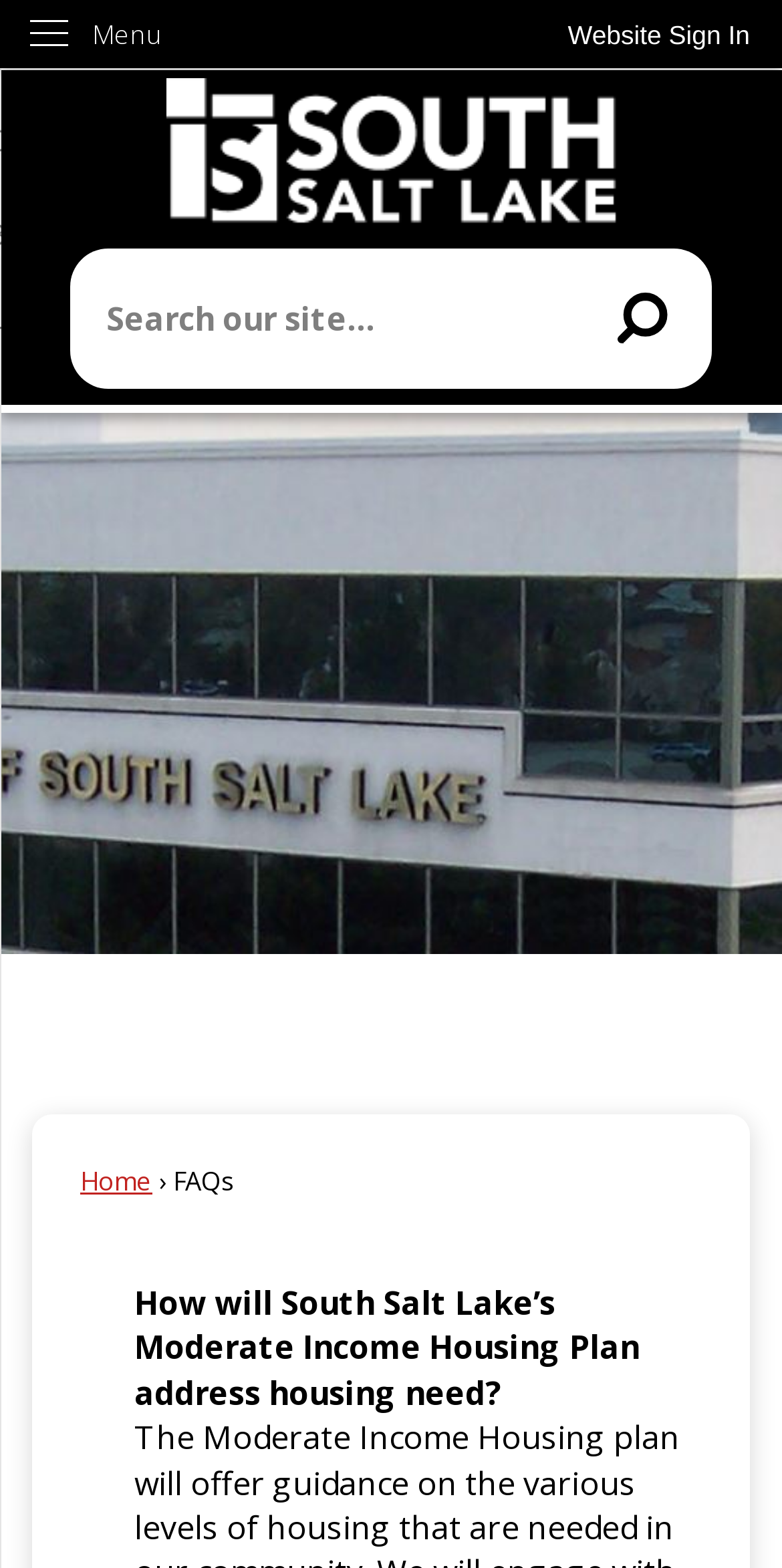With reference to the image, please provide a detailed answer to the following question: What is the topic of the first FAQ?

I navigated to the FAQ section and found the first question, which is 'How will South Salt Lake’s Moderate Income Housing Plan address housing need?'. This suggests that the topic of the first FAQ is related to the Moderate Income Housing Plan.